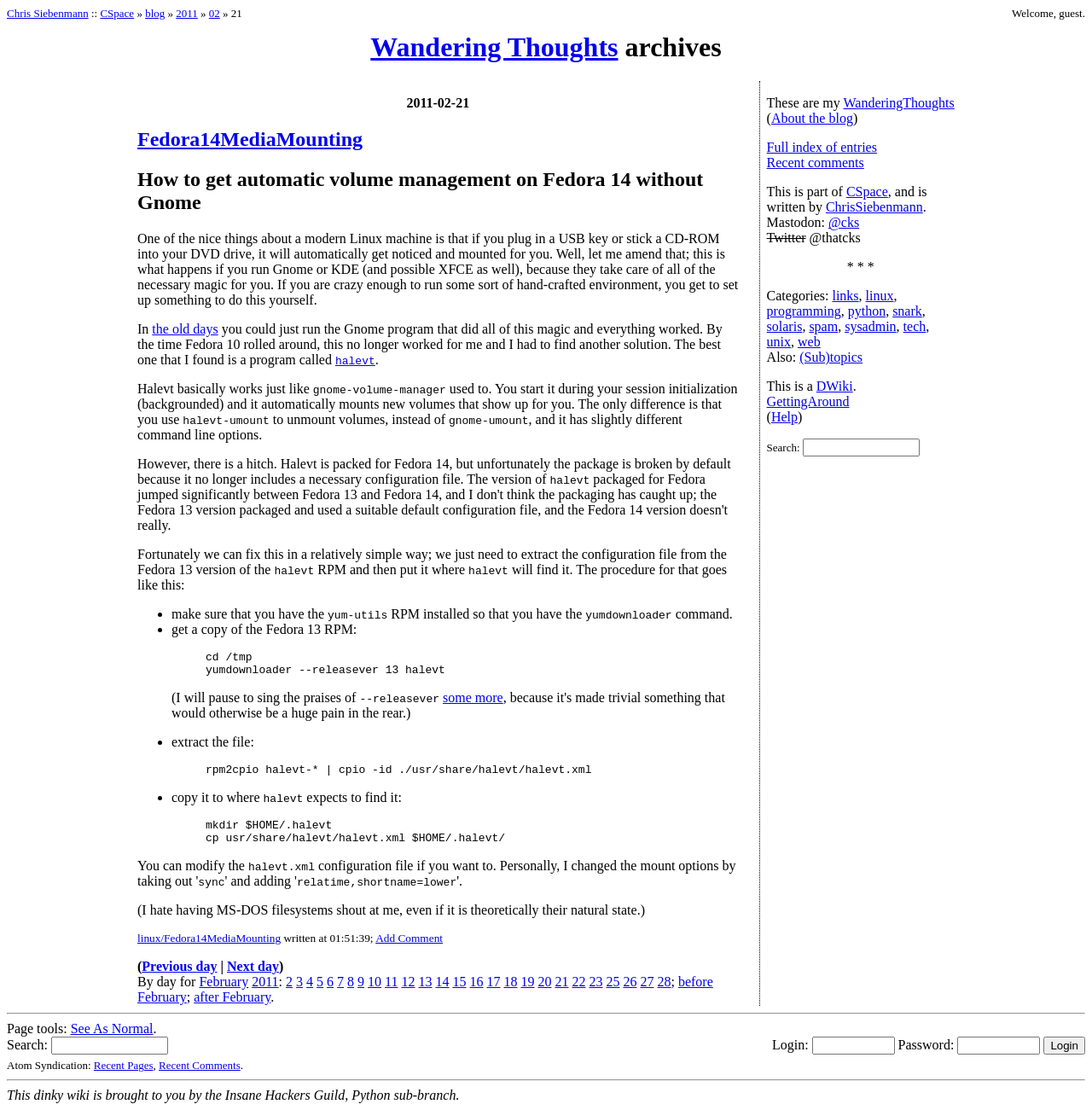Using the information in the image, could you please answer the following question in detail:
What is the title of the blog post?

The title of the blog post can be found in the heading element with the text 'Fedora14MediaMounting'. This is the main topic of the blog post.